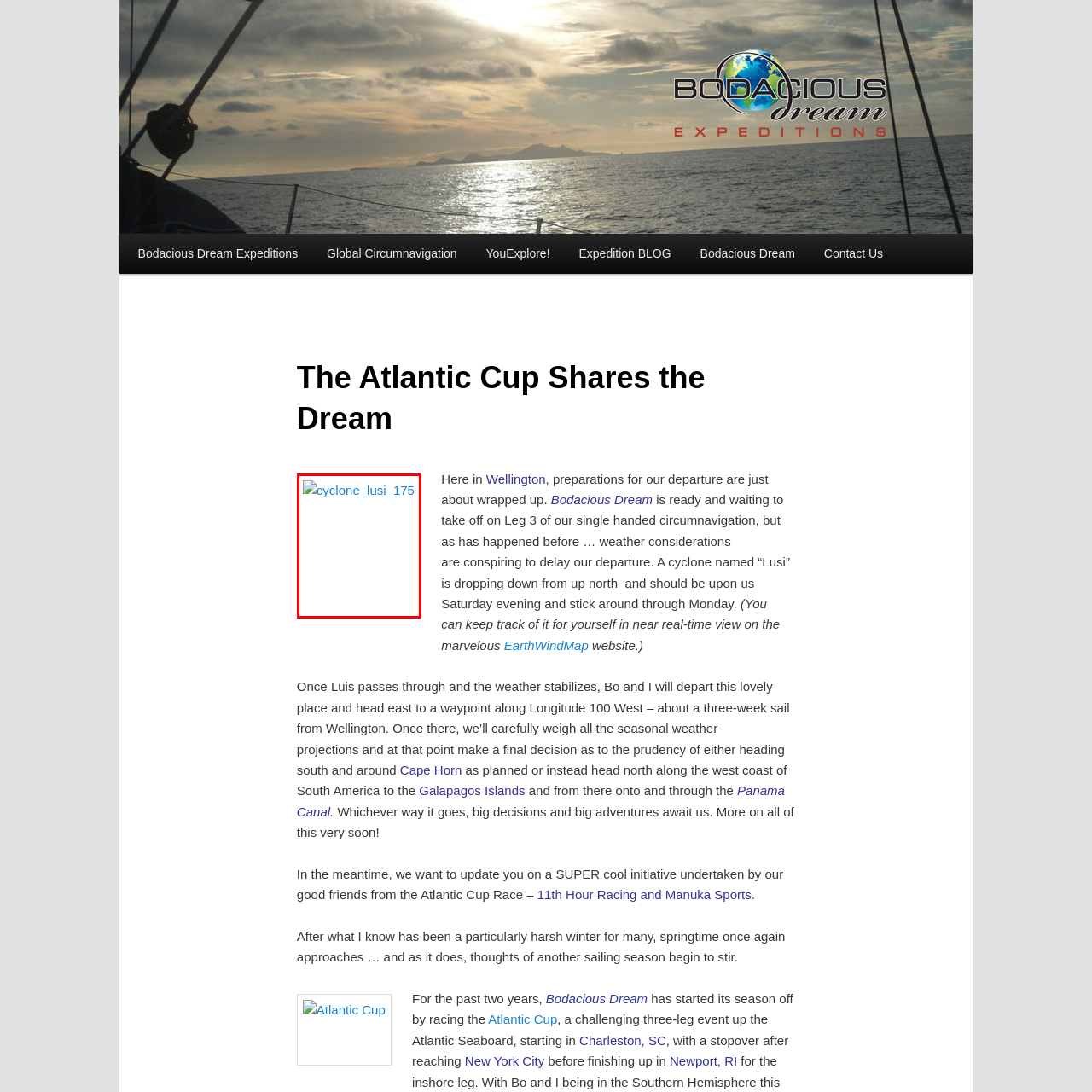Direct your attention to the part of the image marked by the red boundary and give a detailed response to the following question, drawing from the image: Where is the crew preparing to depart from?

According to the caption, the crew of Bodacious Dream is concluding preparations for their departure from Wellington, where a cyclone is approaching.